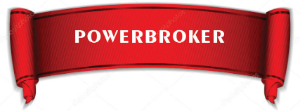Interpret the image and provide an in-depth description.

The image features a striking red ribbon with the word "POWERBROKER" prominently displayed in bold white letters. This graphic representation evokes a sense of authority and influence, likely connecting to themes of power dynamics within societal or political contexts. It appears in the backdrop of content celebrating International Woman's Day, suggesting an exploration of women's roles as powerbrokers in various arenas. The vibrant color and dynamic typography serve to draw attention and emphasize the significance of the message.